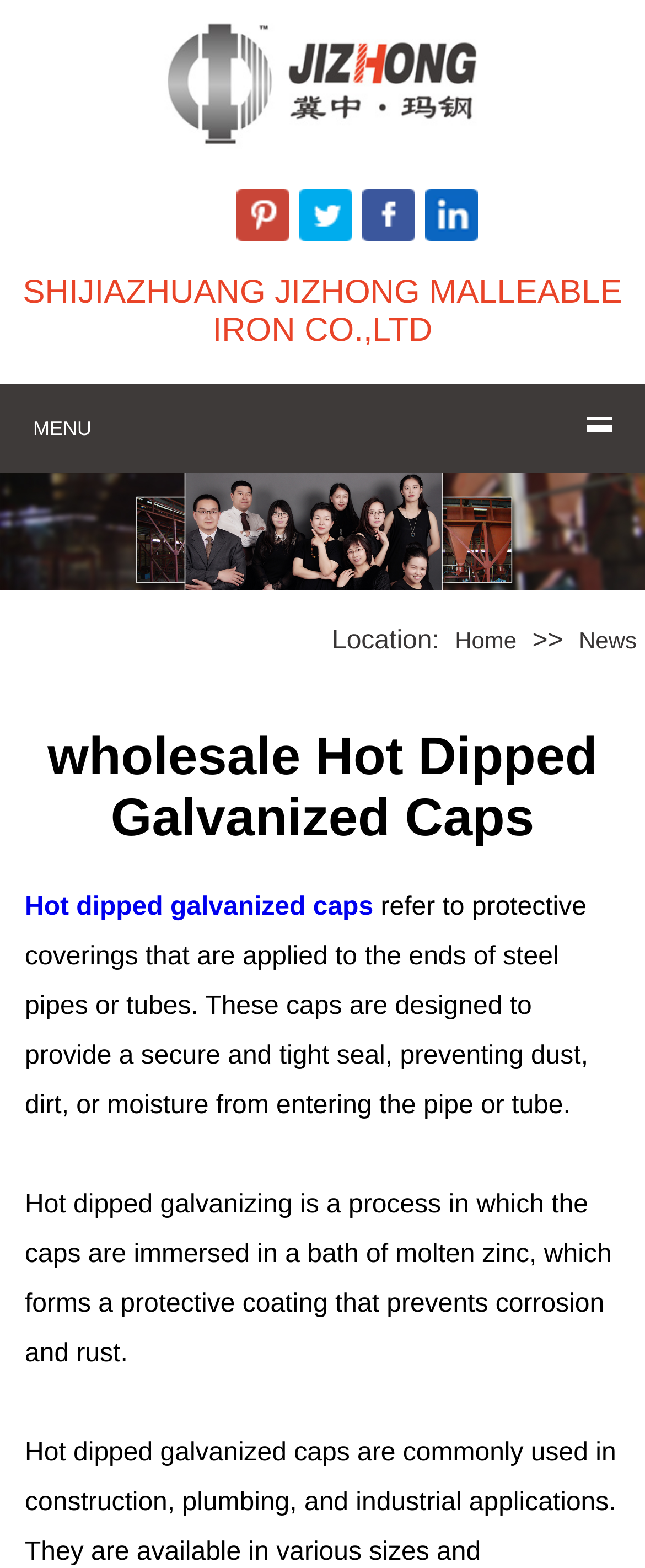What is located at the top-right corner of the webpage?
Answer the question with a detailed explanation, including all necessary information.

I found that the top-right corner of the webpage contains social media links by looking at the bounding box coordinates of the links, which are all located in the top-right region of the webpage.